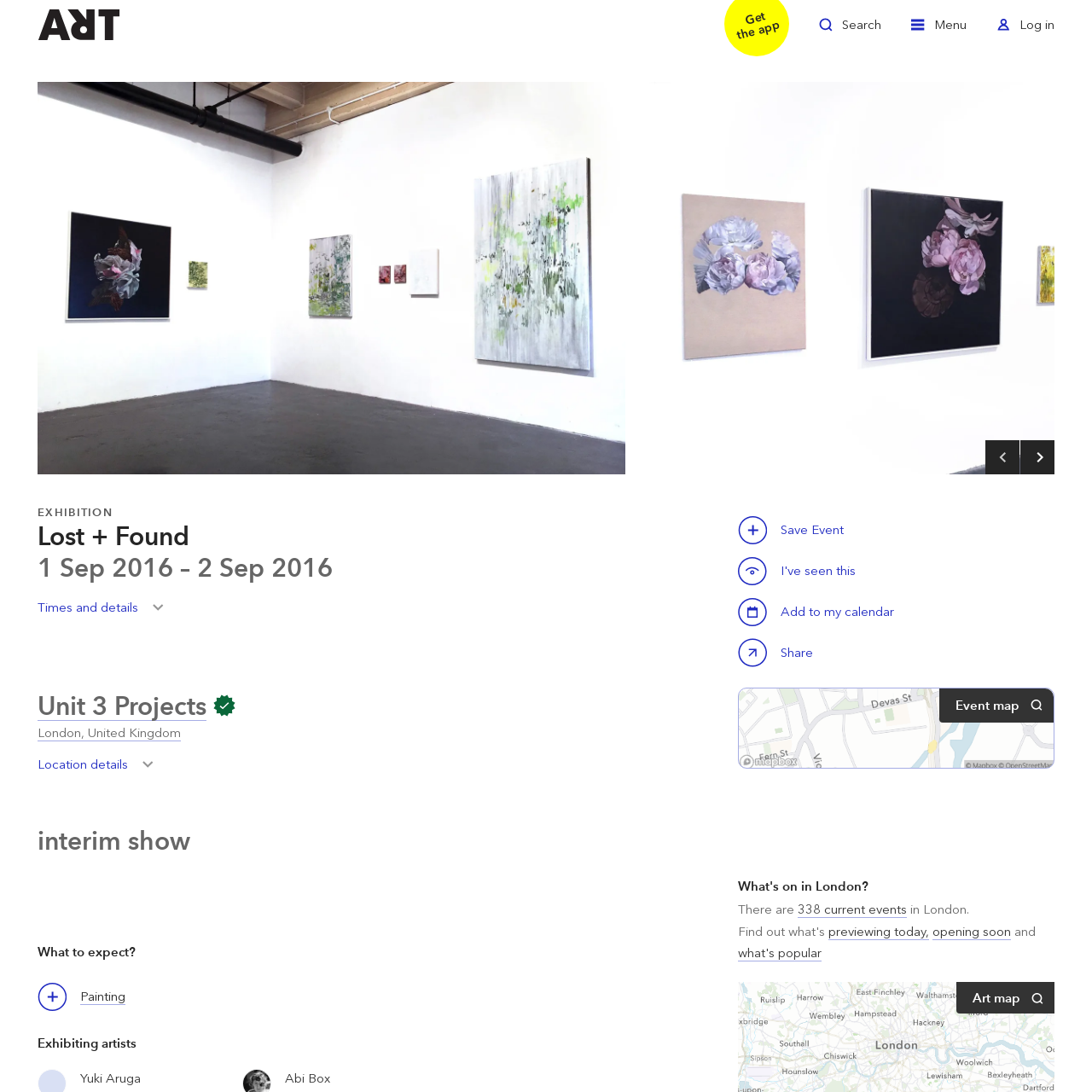Articulate a detailed description of the image inside the red frame.

The image titled "Abi Box + Yuki Aruga" is associated with the "Lost + Found" exhibition taking place at Unit 3 Projects in London. This exhibition ran from September 1 to September 2, 2016, and features works from artists Abi Box and Yuki Aruga. The design of the image likely embodies the themes or styles present in the artists' works, serving as a visual introduction to their contributions to the exhibition. The context of "Lost + Found" invites visitors to engage with contemporary artistic expressions while exploring their implications. This event showcases the innovative spirit of the London art scene, aiming to connect audiences with the dynamic expressions of these artists.